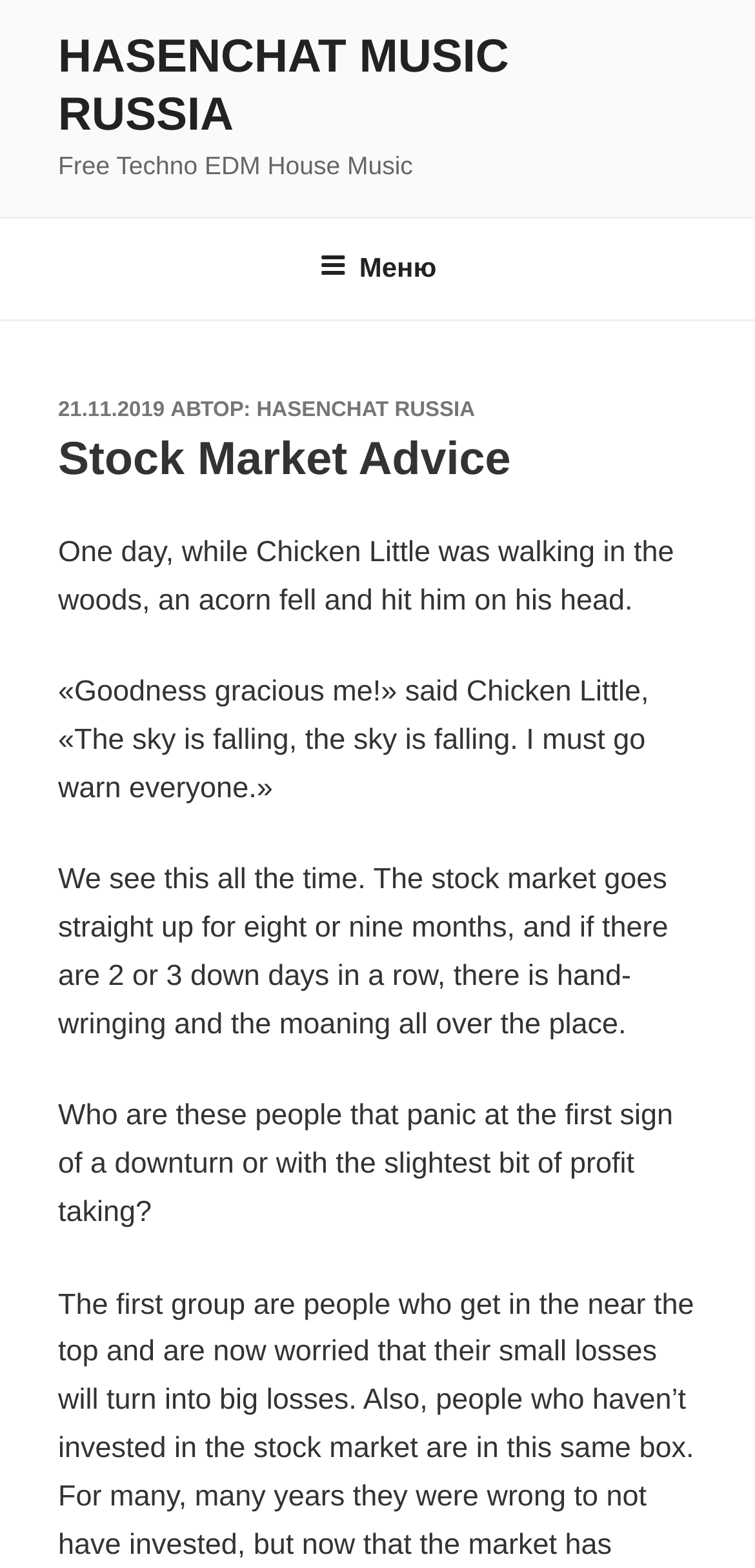Answer the following query with a single word or phrase:
What is the date mentioned in the article?

21.11.2019